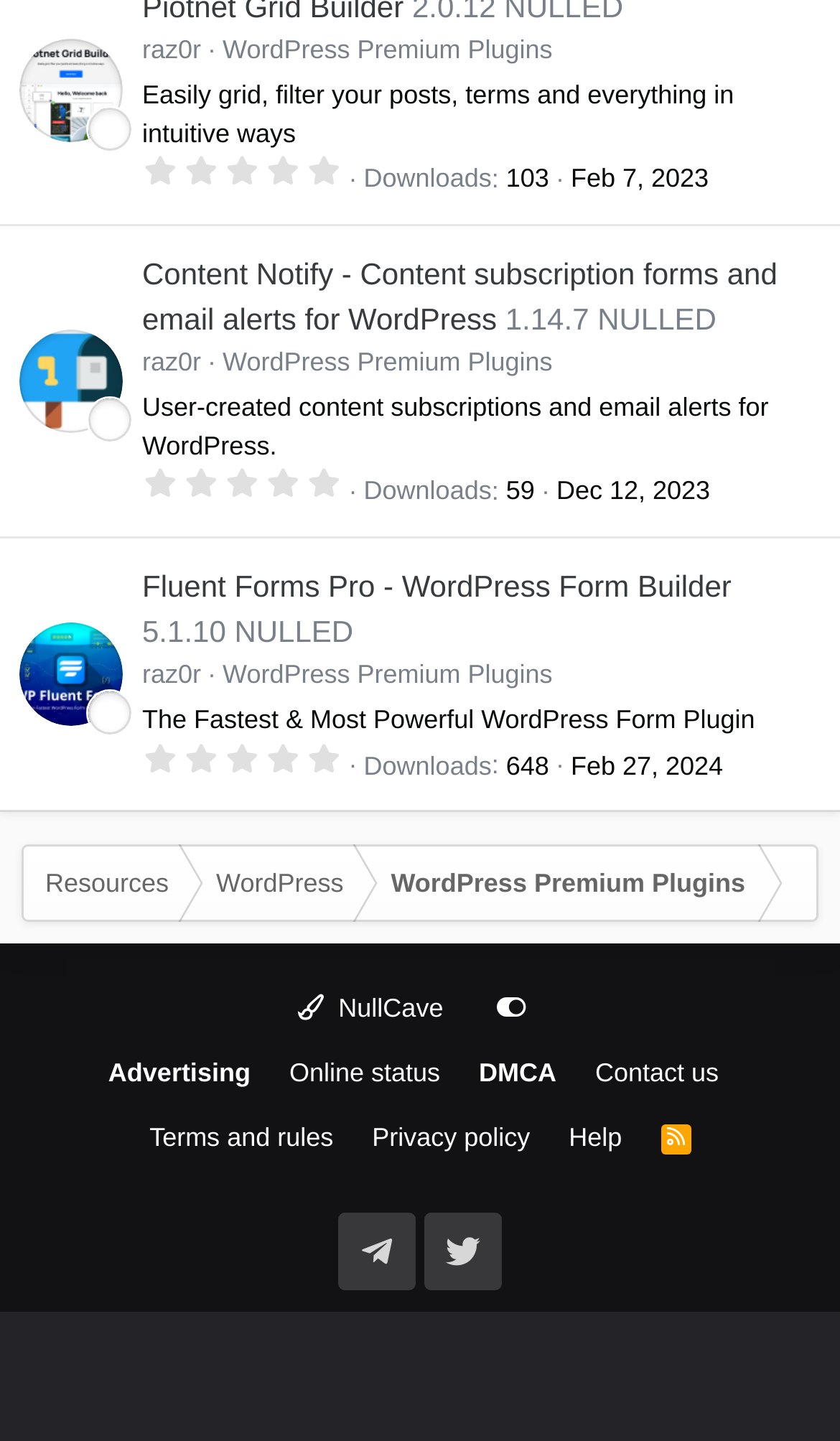Find the bounding box coordinates of the clickable area that will achieve the following instruction: "Share via Email".

None